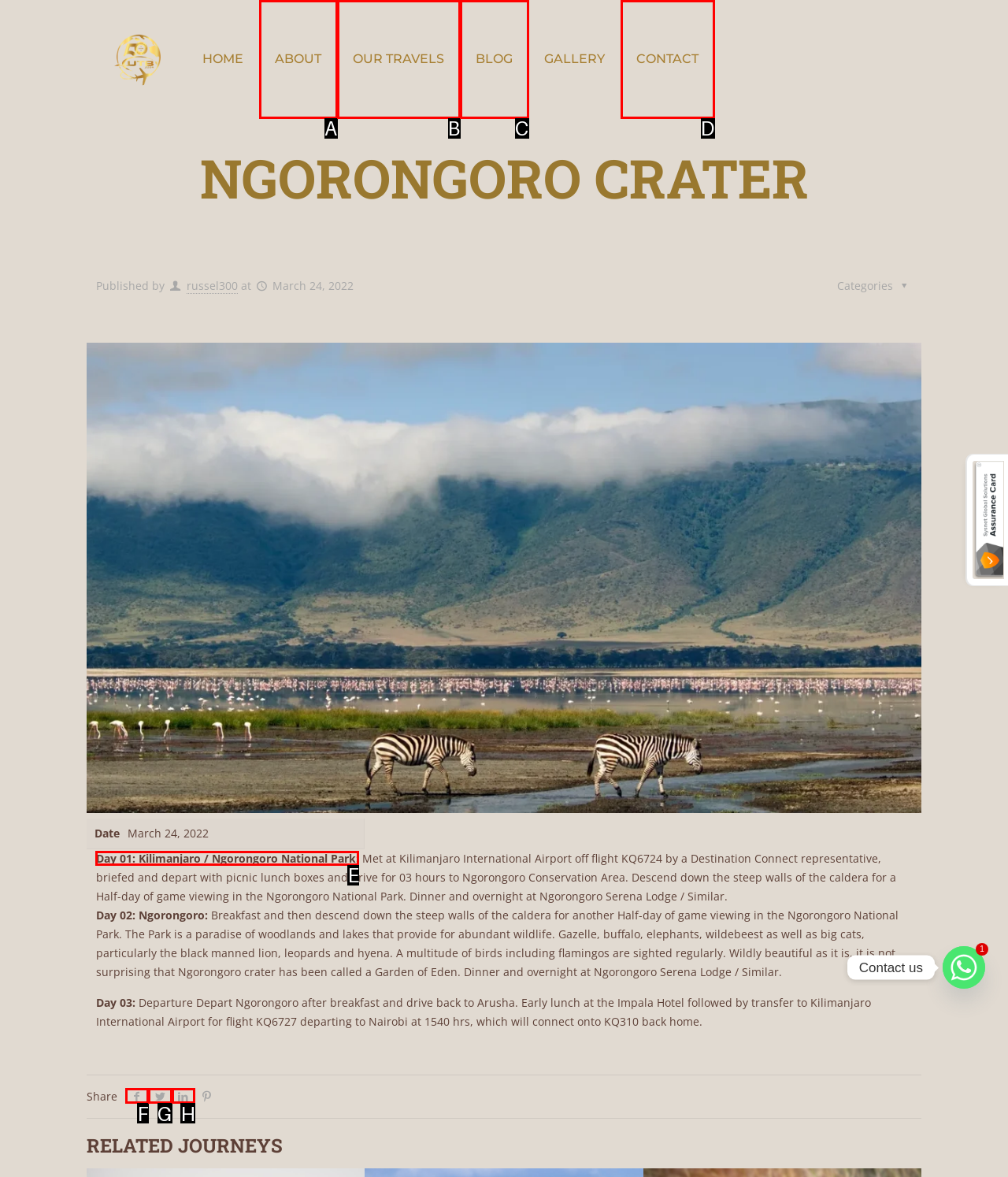Identify the letter of the option that should be selected to accomplish the following task: View the 'Day 01: Kilimanjaro / Ngorongoro National Park:' travel plan. Provide the letter directly.

E